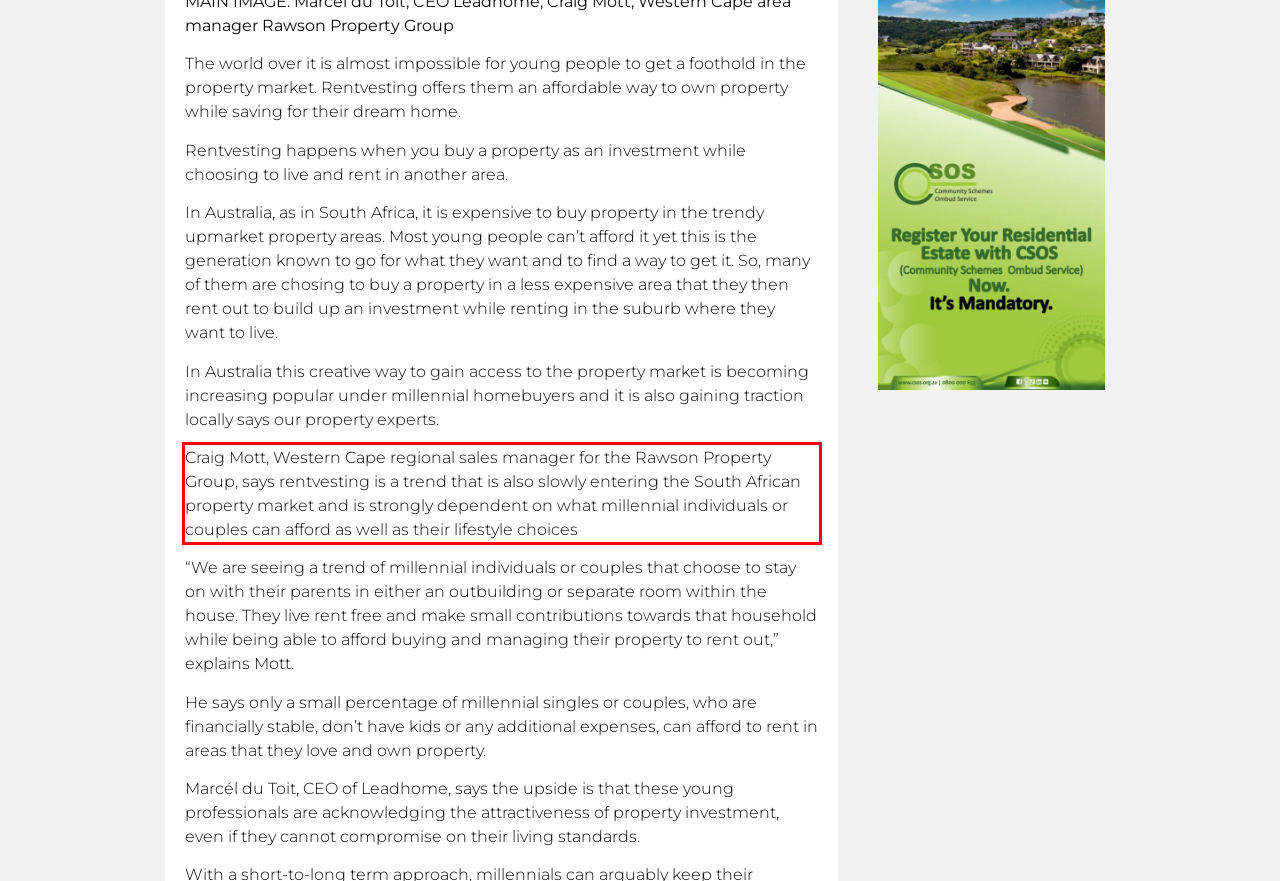Please identify and extract the text content from the UI element encased in a red bounding box on the provided webpage screenshot.

Craig Mott, Western Cape regional sales manager for the Rawson Property Group, says rentvesting is a trend that is also slowly entering the South African property market and is strongly dependent on what millennial individuals or couples can afford as well as their lifestyle choices